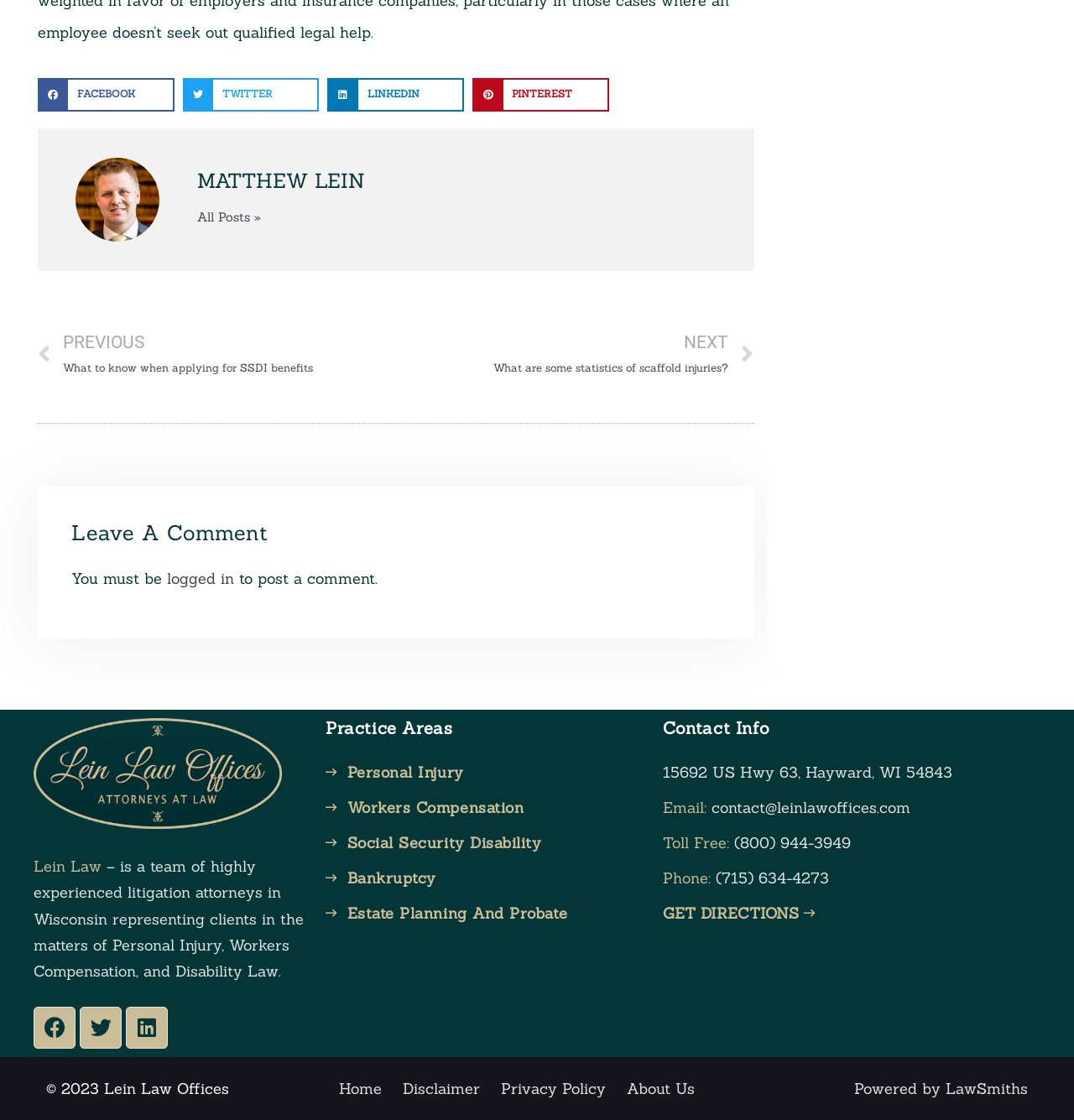Please determine the bounding box coordinates of the element to click on in order to accomplish the following task: "Contact Lein Law Offices". Ensure the coordinates are four float numbers ranging from 0 to 1, i.e., [left, top, right, bottom].

[0.617, 0.681, 0.887, 0.698]